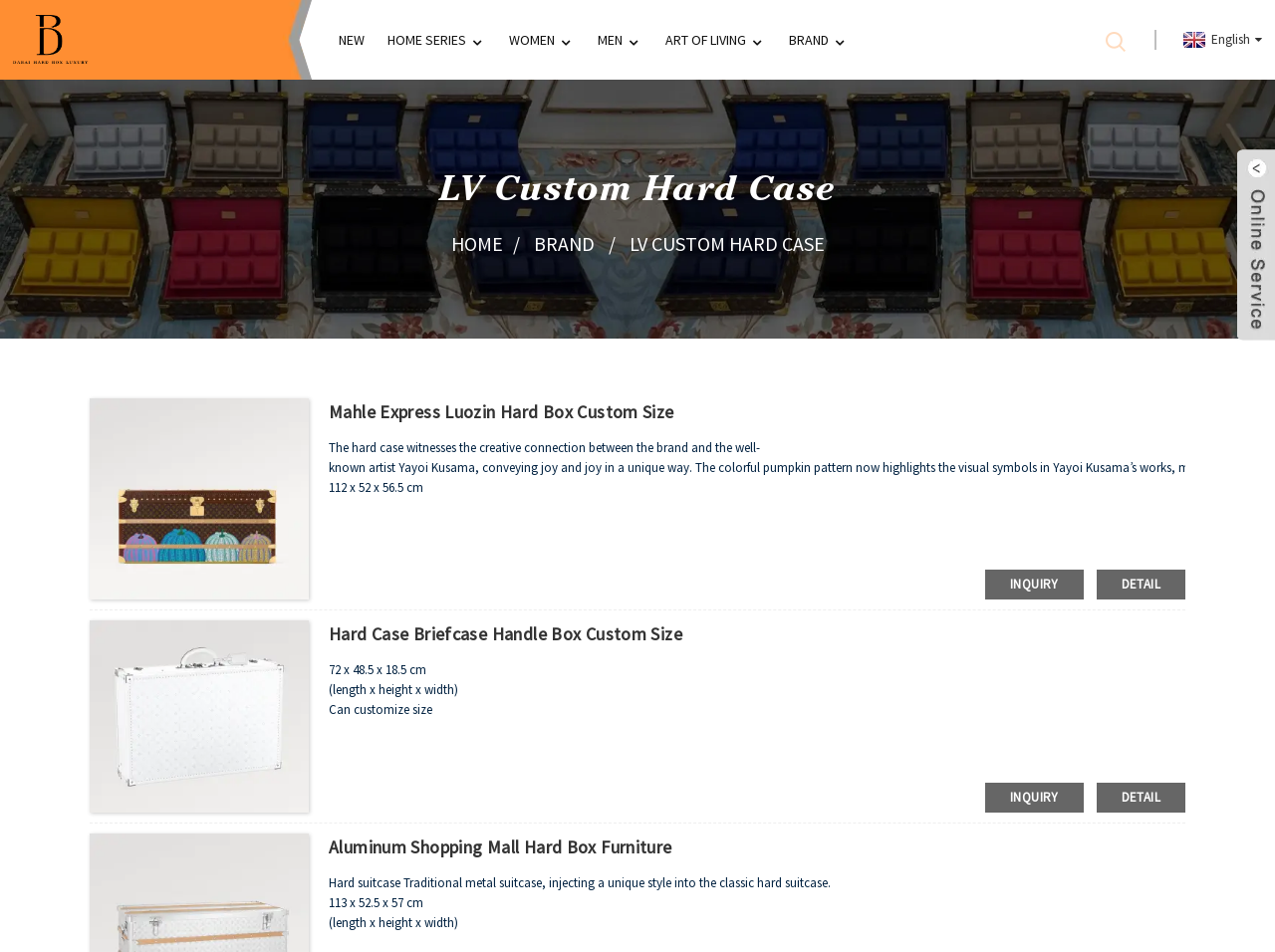What is the brand of the hard case?
Carefully analyze the image and provide a detailed answer to the question.

Based on the webpage, I can see that the brand of the hard case is LV, which is mentioned in the heading 'LV Custom Hard Case' and also in the link 'LV CUSTOM HARD CASE'.